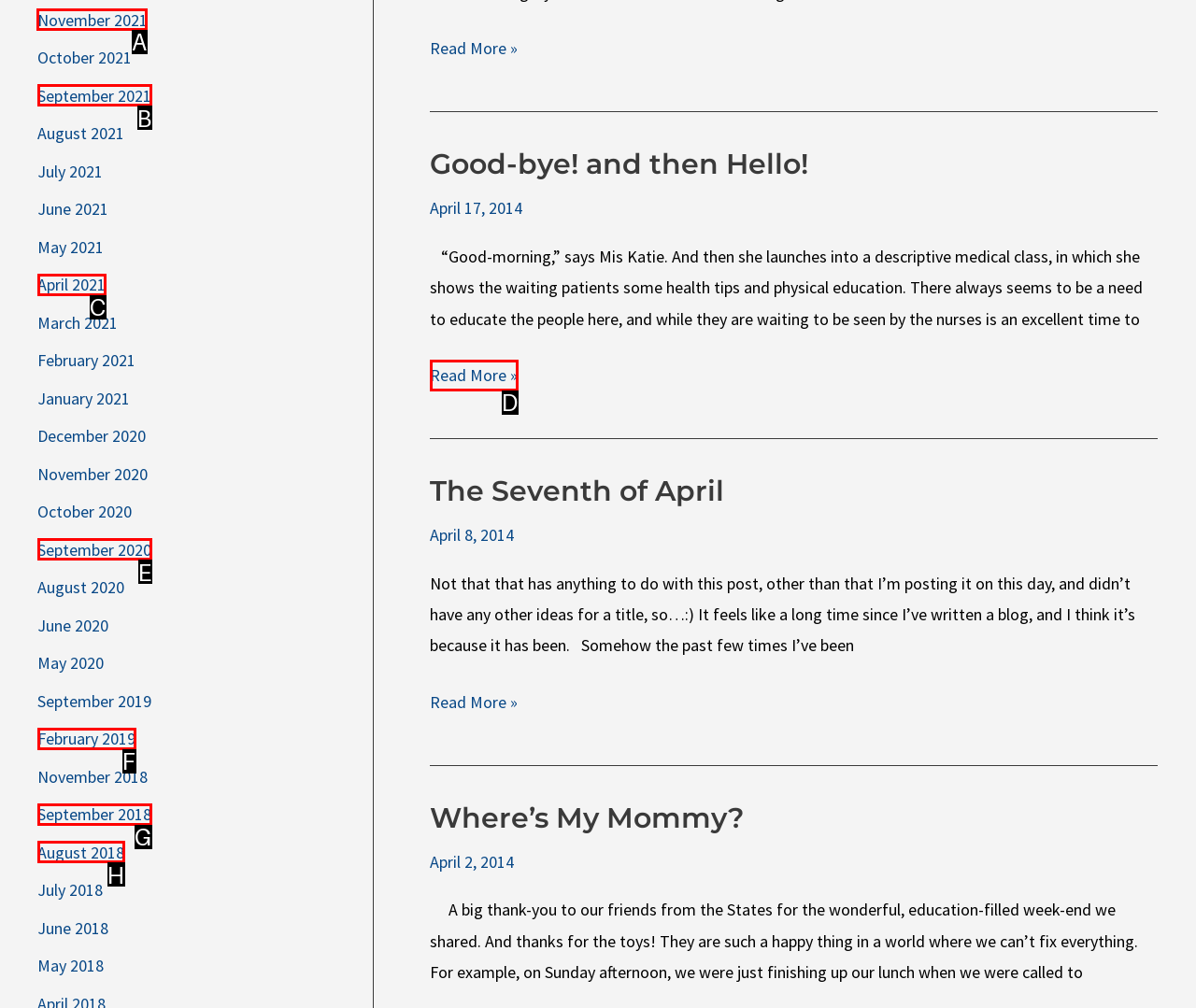Pick the HTML element that should be clicked to execute the task: Log in or sign up
Respond with the letter corresponding to the correct choice.

None